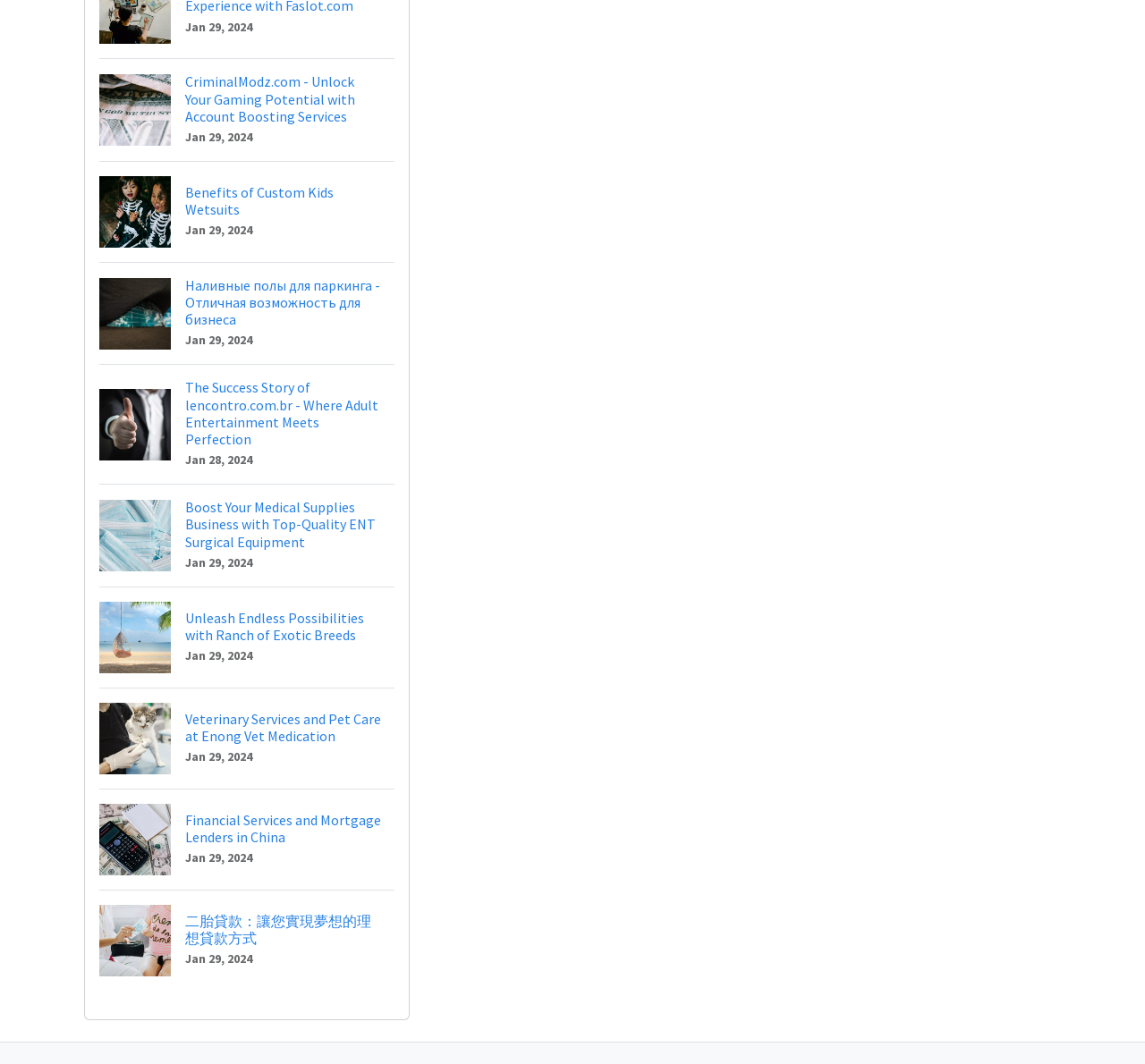Locate the bounding box coordinates of the area that needs to be clicked to fulfill the following instruction: "Learn about Boost Your Medical Supplies Business with Top-Quality ENT Surgical Equipment". The coordinates should be in the format of four float numbers between 0 and 1, namely [left, top, right, bottom].

[0.087, 0.455, 0.345, 0.551]